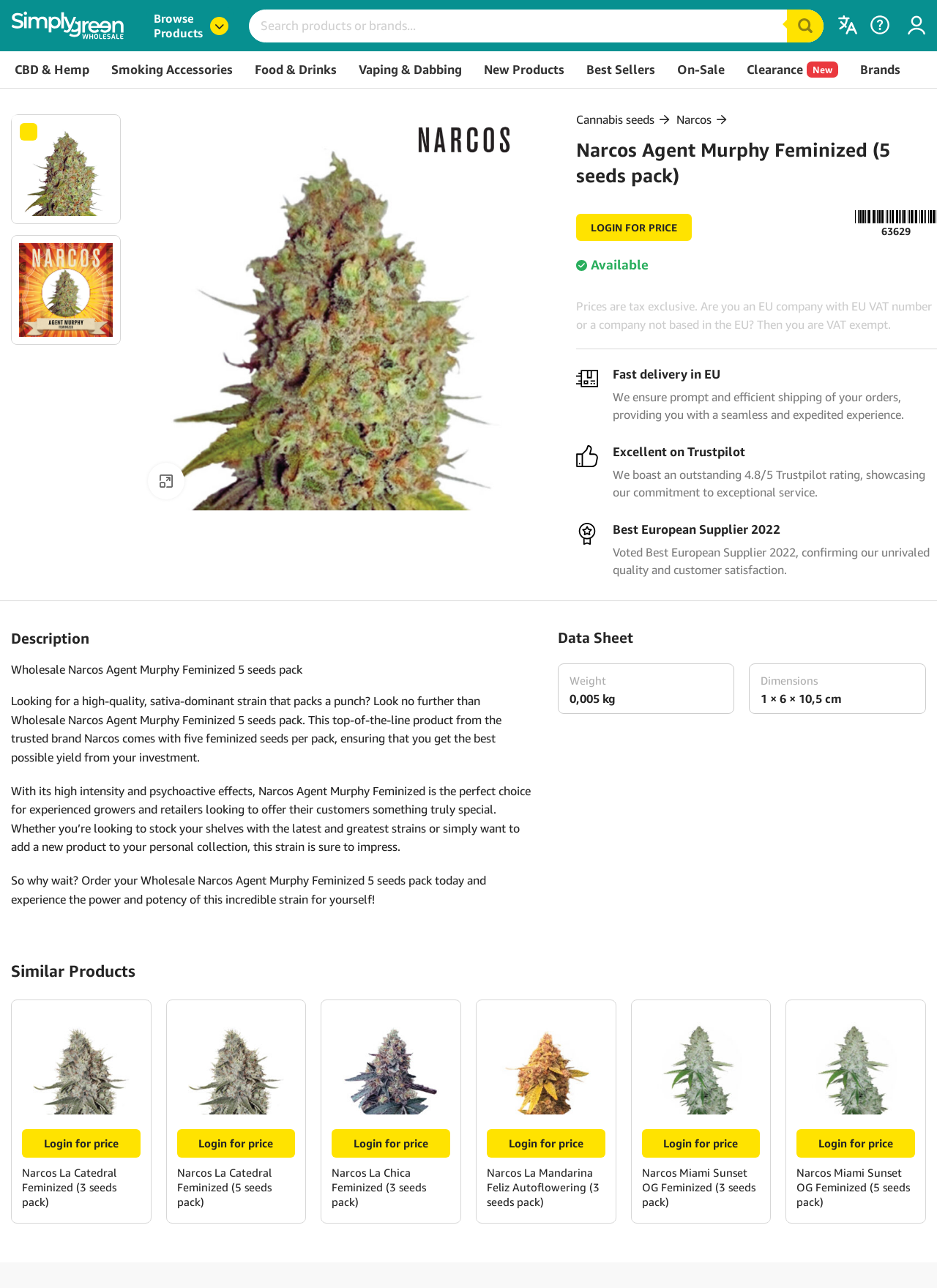Please identify the bounding box coordinates of the element's region that should be clicked to execute the following instruction: "Click on the 'Narcos Agent Murphy Feminized (5 seeds pack)' link". The bounding box coordinates must be four float numbers between 0 and 1, i.e., [left, top, right, bottom].

[0.012, 0.014, 0.133, 0.024]